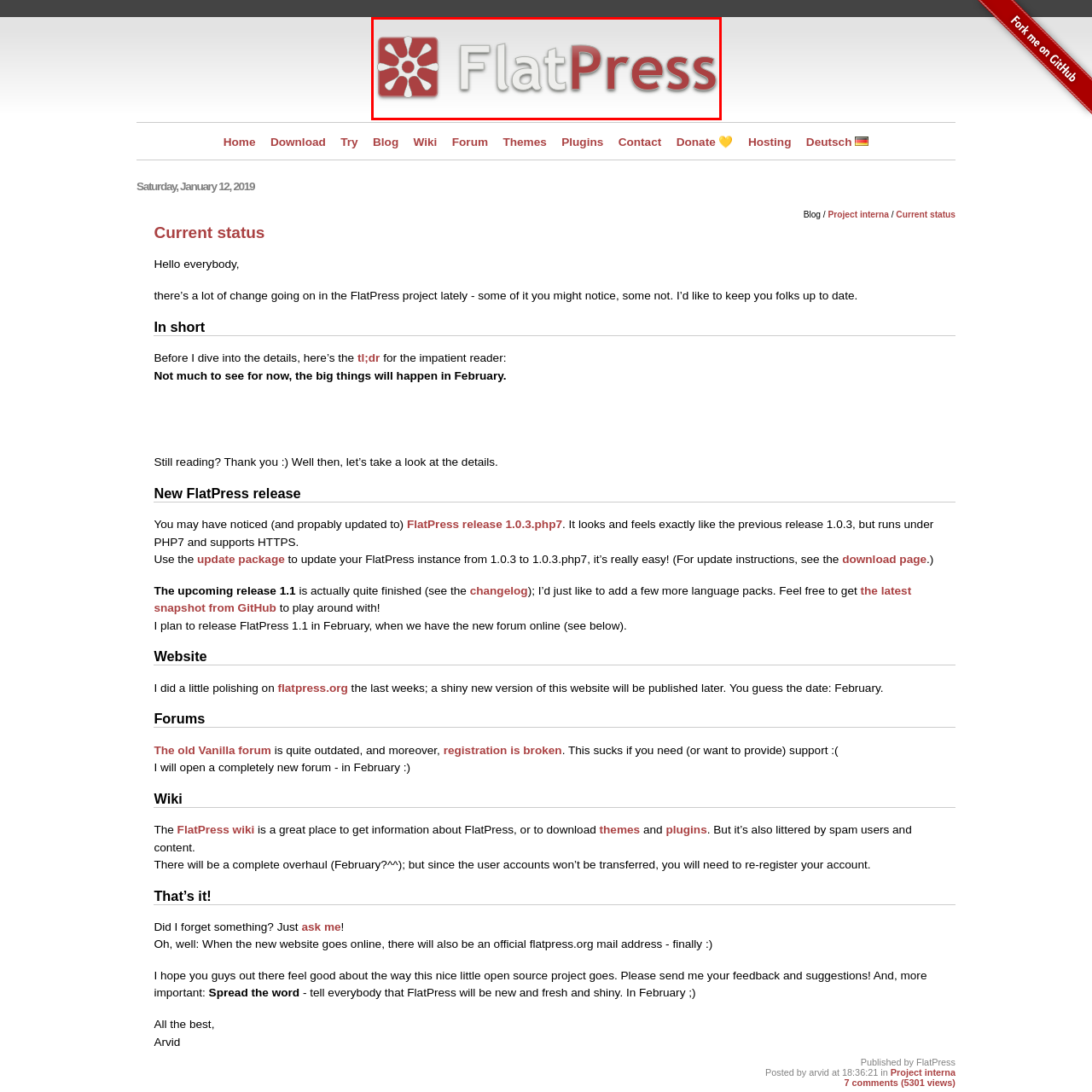Please provide a one-word or phrase response to the following question by examining the image within the red boundary:
What is the design style of the typography?

Minimalistic